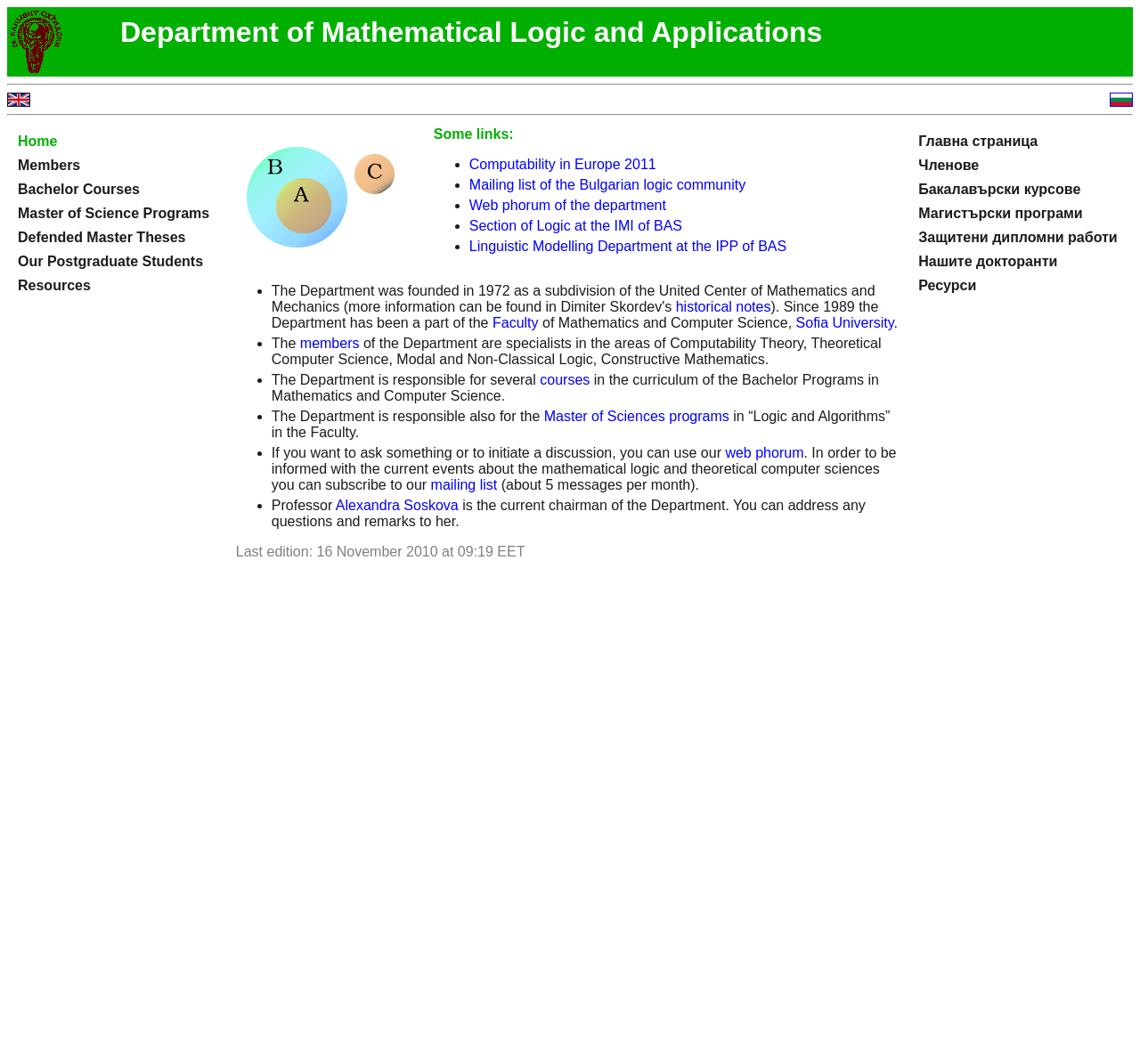Please provide the bounding box coordinates for the UI element as described: "October 9, 2018". The coordinates must be four floats between 0 and 1, represented as [left, top, right, bottom].

None